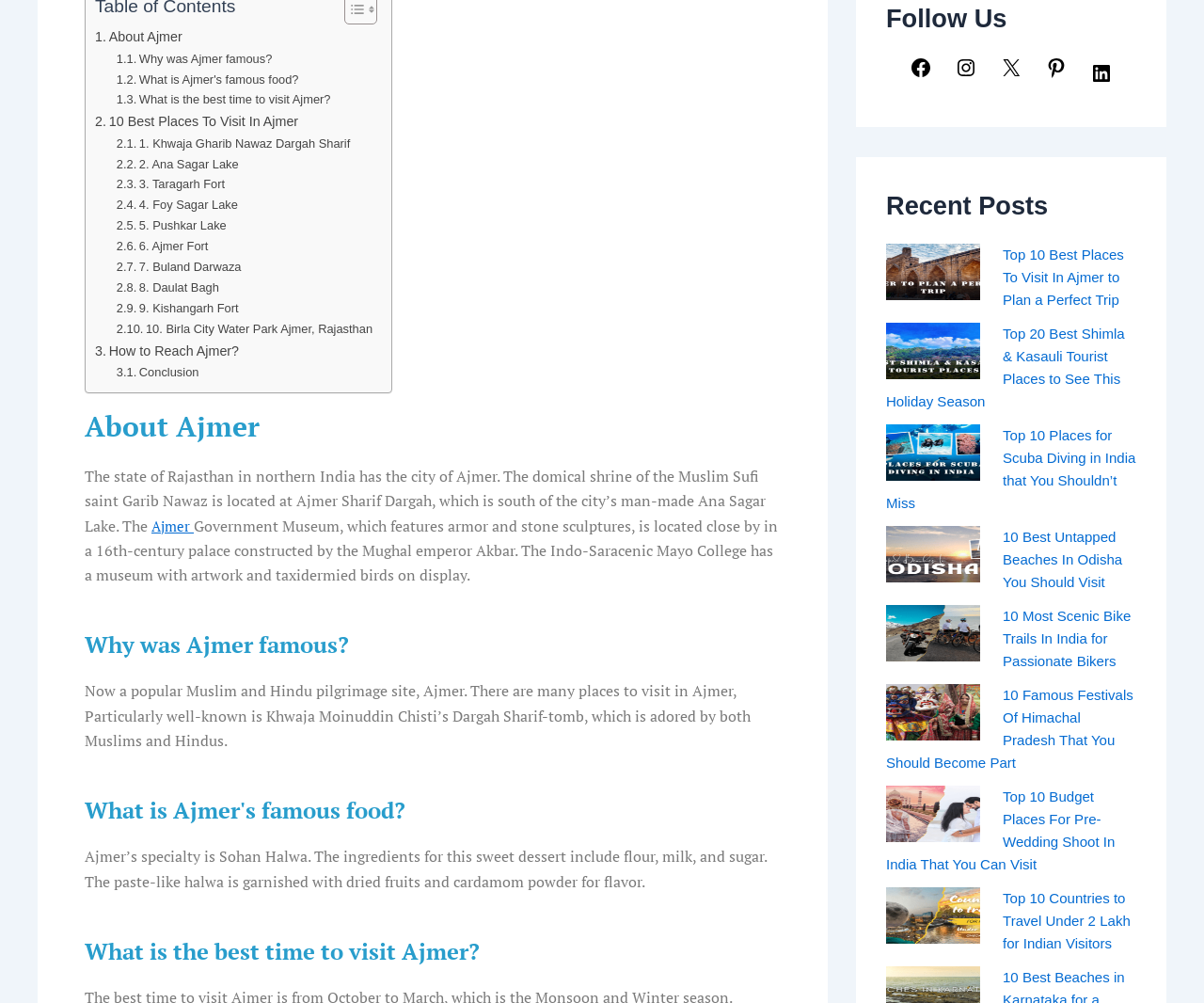Find the bounding box of the UI element described as follows: "2. Ana Sagar Lake".

[0.097, 0.153, 0.205, 0.174]